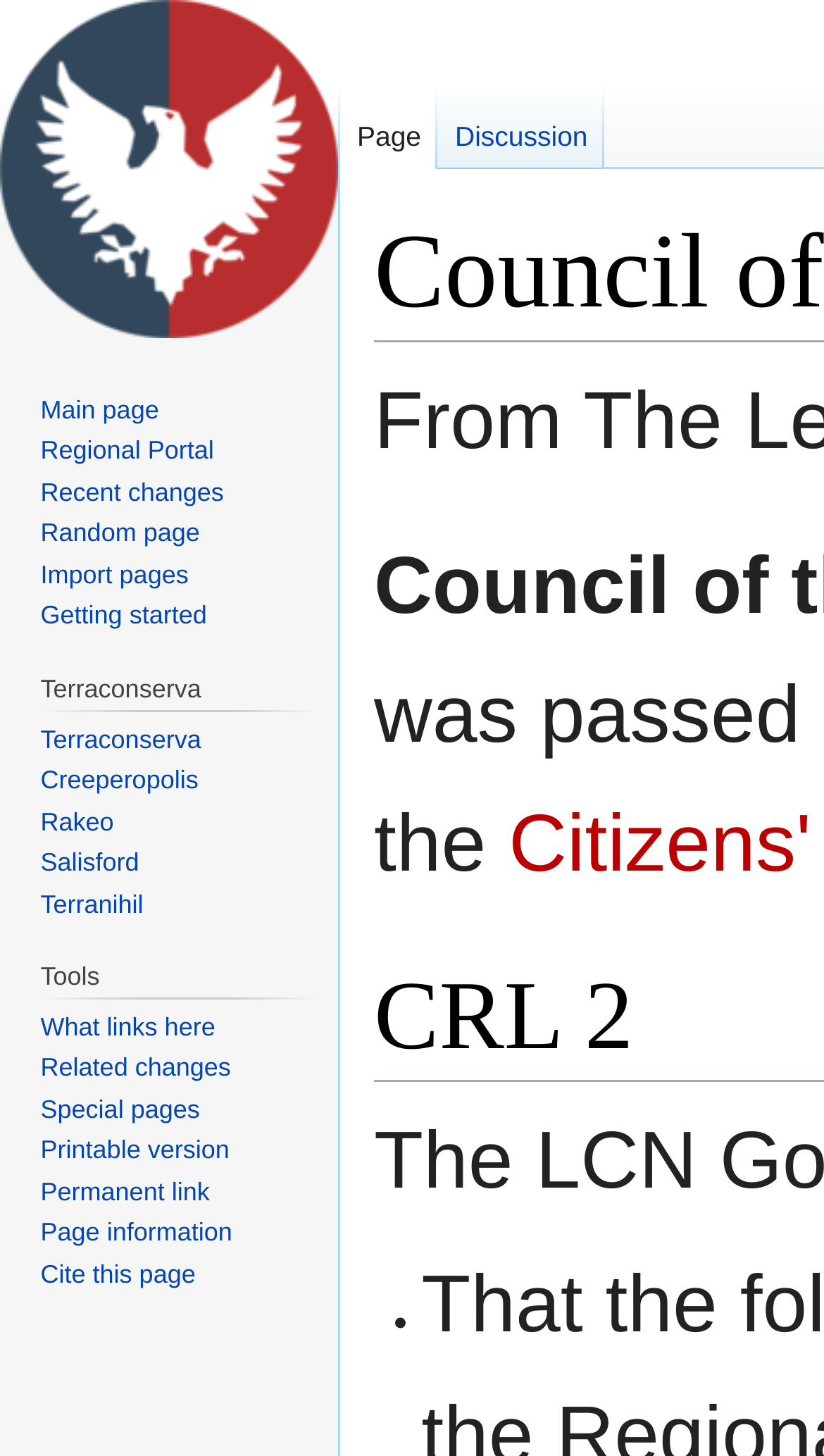Identify the bounding box for the described UI element. Provide the coordinates in (top-left x, top-left y, bottom-right x, bottom-right y) format with values ranging from 0 to 1: Main page

[0.049, 0.271, 0.193, 0.291]